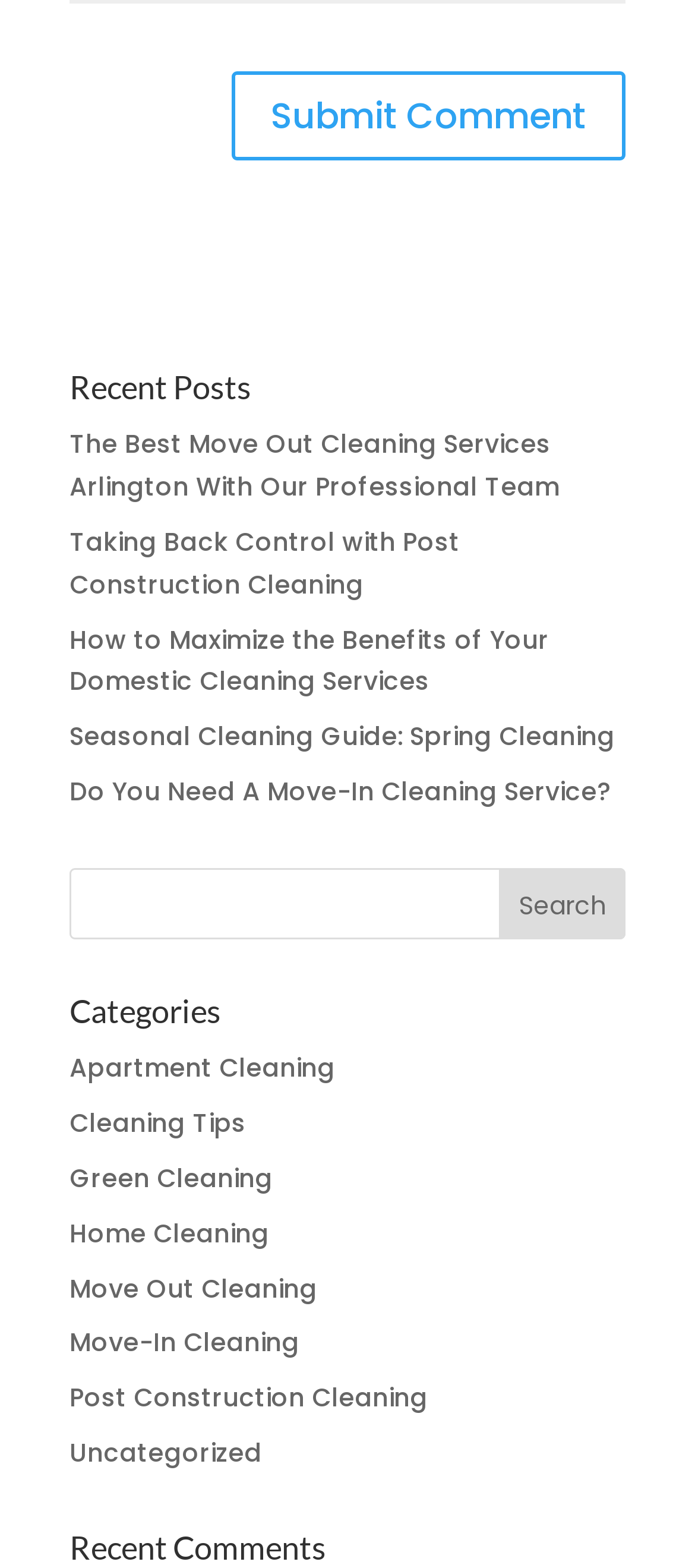What is the category of the link 'The Best Move Out Cleaning Services Arlington With Our Professional Team'?
Please give a detailed and elaborate answer to the question.

By analyzing the link text and the categories listed at the bottom of the page, I inferred that the link 'The Best Move Out Cleaning Services Arlington With Our Professional Team' belongs to the category 'Move Out Cleaning'.